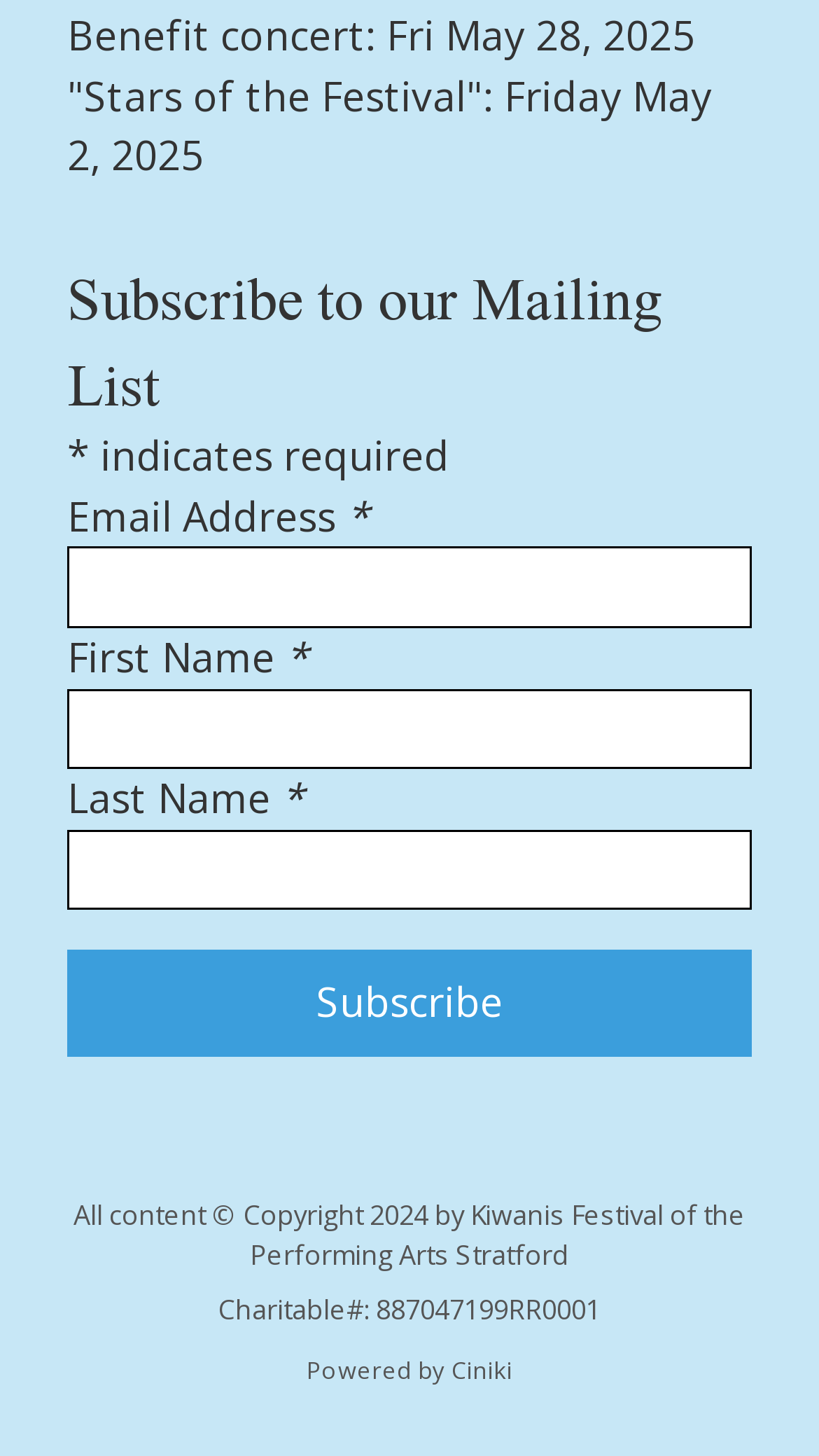Please reply with a single word or brief phrase to the question: 
What is the charitable number of Kiwanis Festival?

887047199RR0001